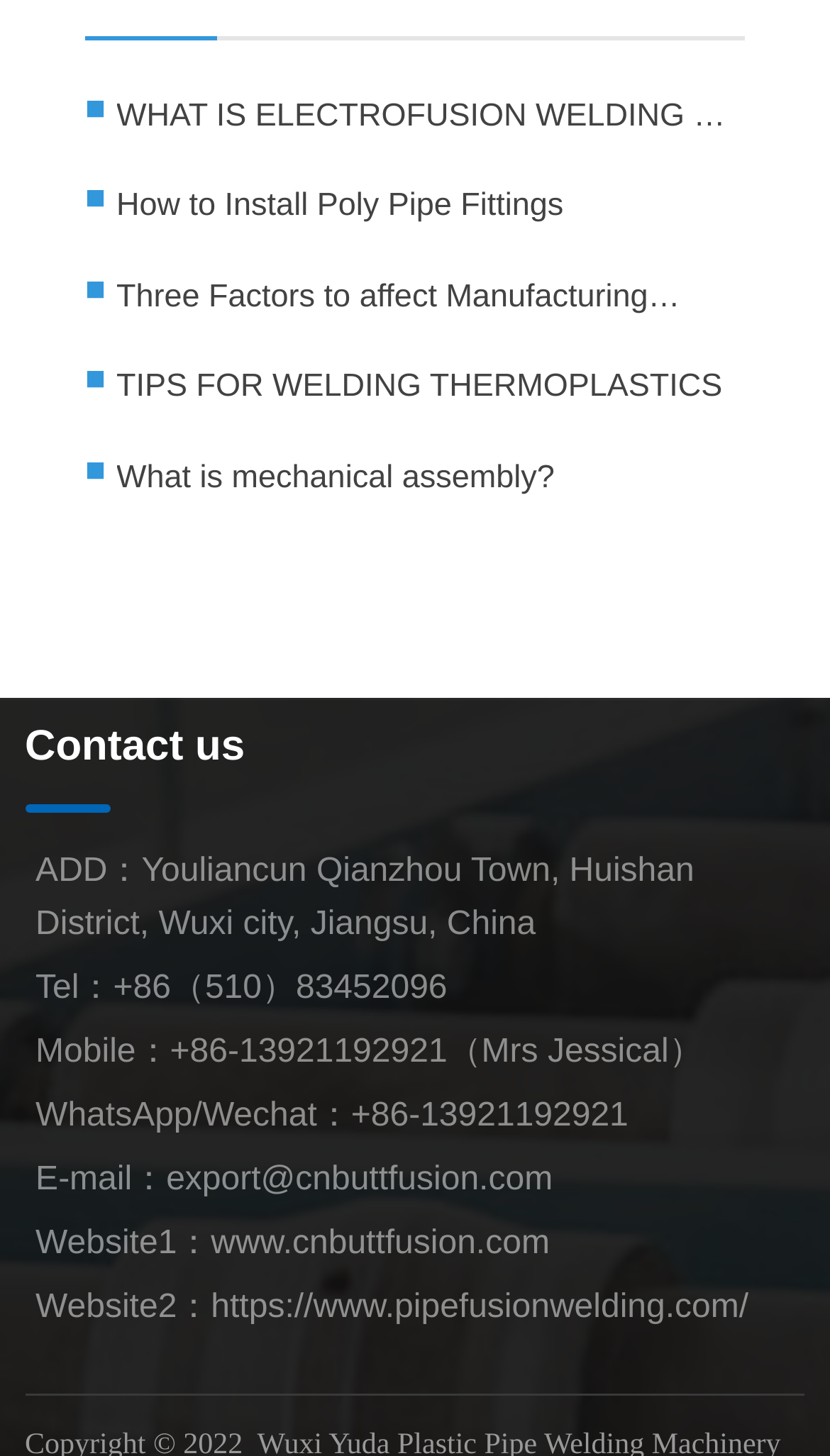From the element description: "https://www.pipefusionwelding.com/", extract the bounding box coordinates of the UI element. The coordinates should be expressed as four float numbers between 0 and 1, in the order [left, top, right, bottom].

[0.254, 0.885, 0.902, 0.91]